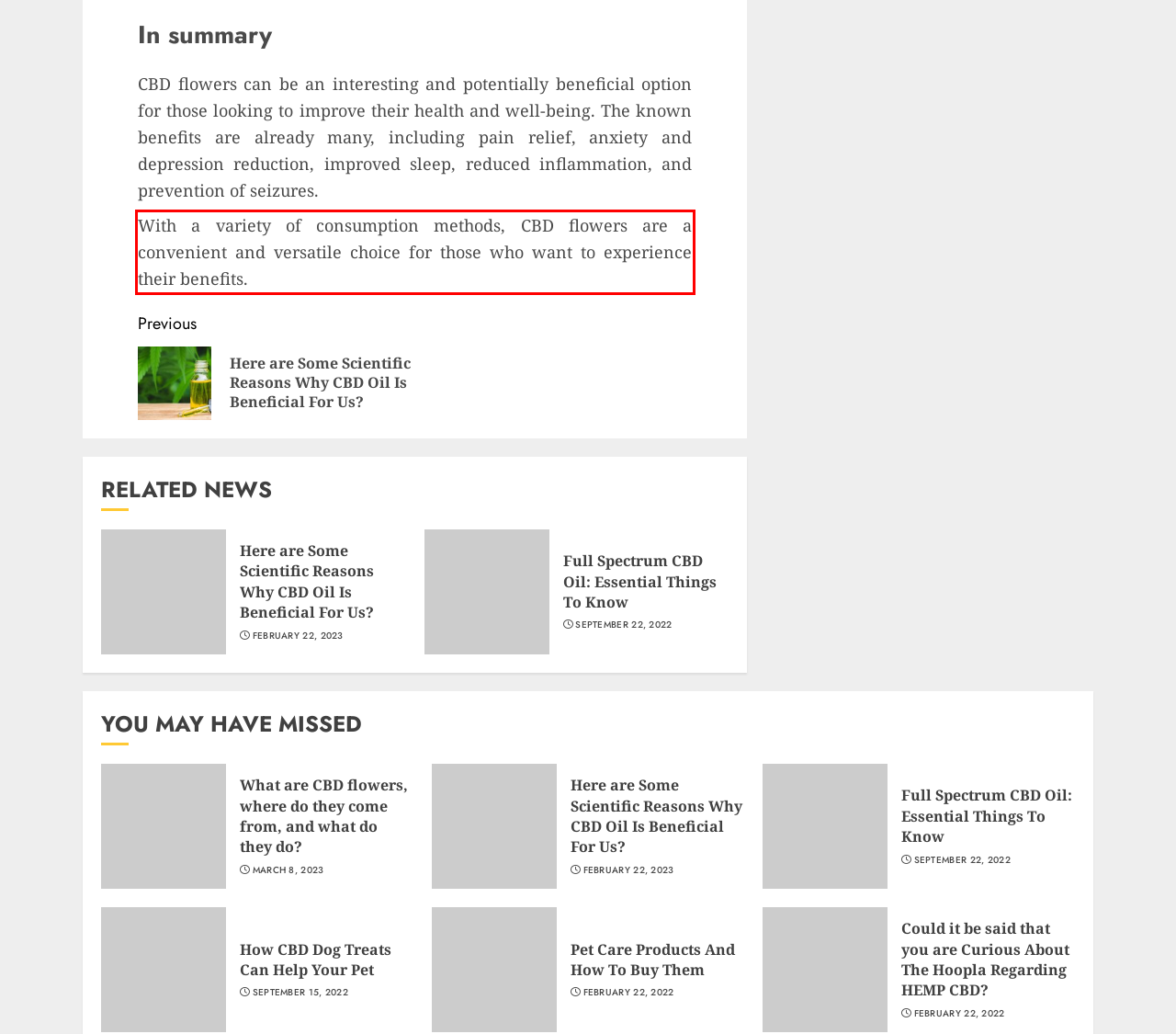Within the provided webpage screenshot, find the red rectangle bounding box and perform OCR to obtain the text content.

With a variety of consumption methods, CBD flowers are a convenient and versatile choice for those who want to experience their benefits.